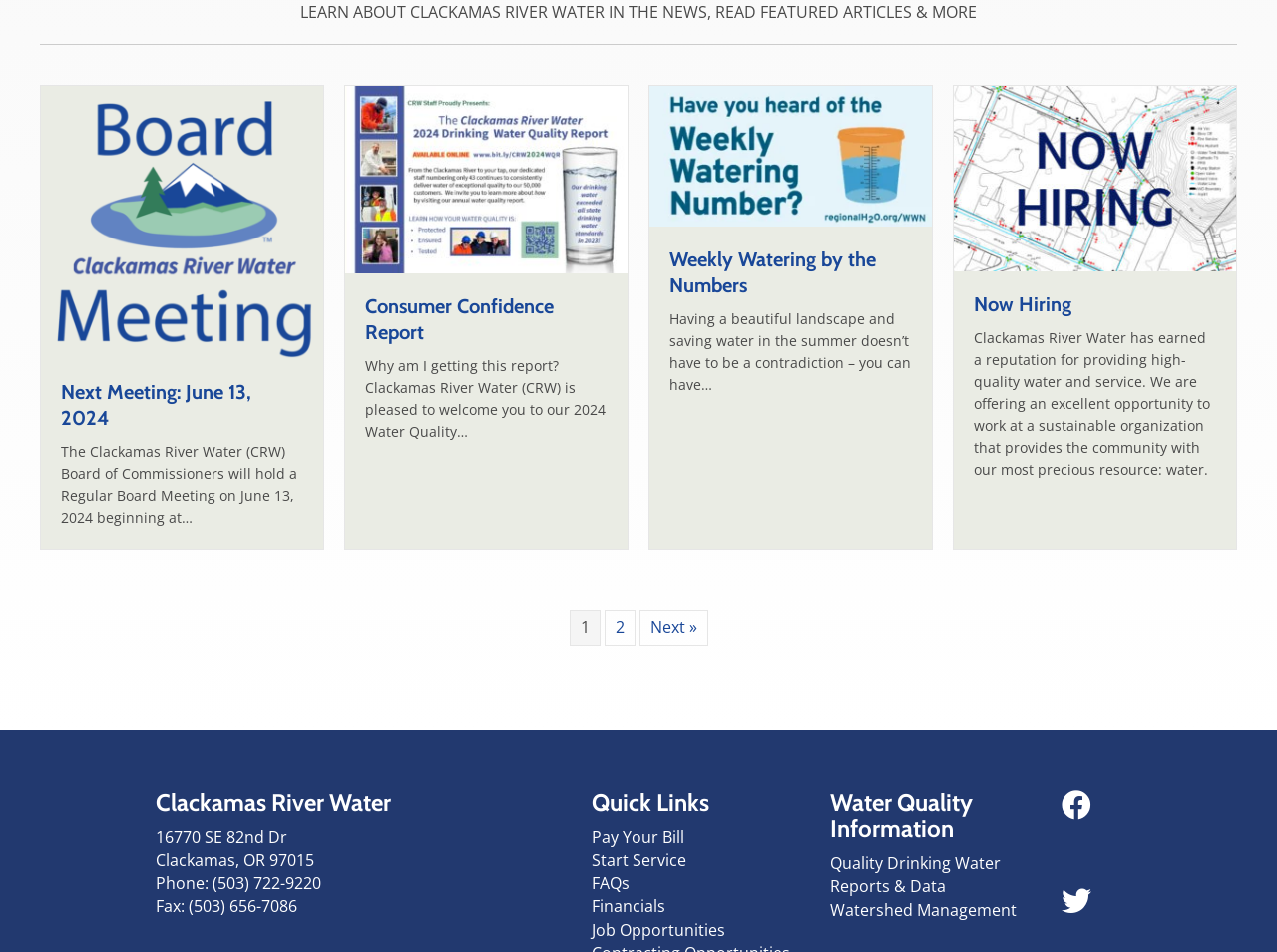Please specify the bounding box coordinates of the element that should be clicked to execute the given instruction: 'Check the weekly watering by the numbers'. Ensure the coordinates are four float numbers between 0 and 1, expressed as [left, top, right, bottom].

[0.524, 0.259, 0.714, 0.314]